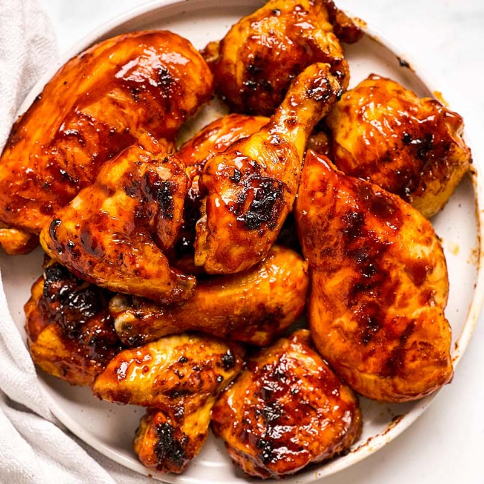Please answer the following question using a single word or phrase: 
What is the shape of the plate?

Round